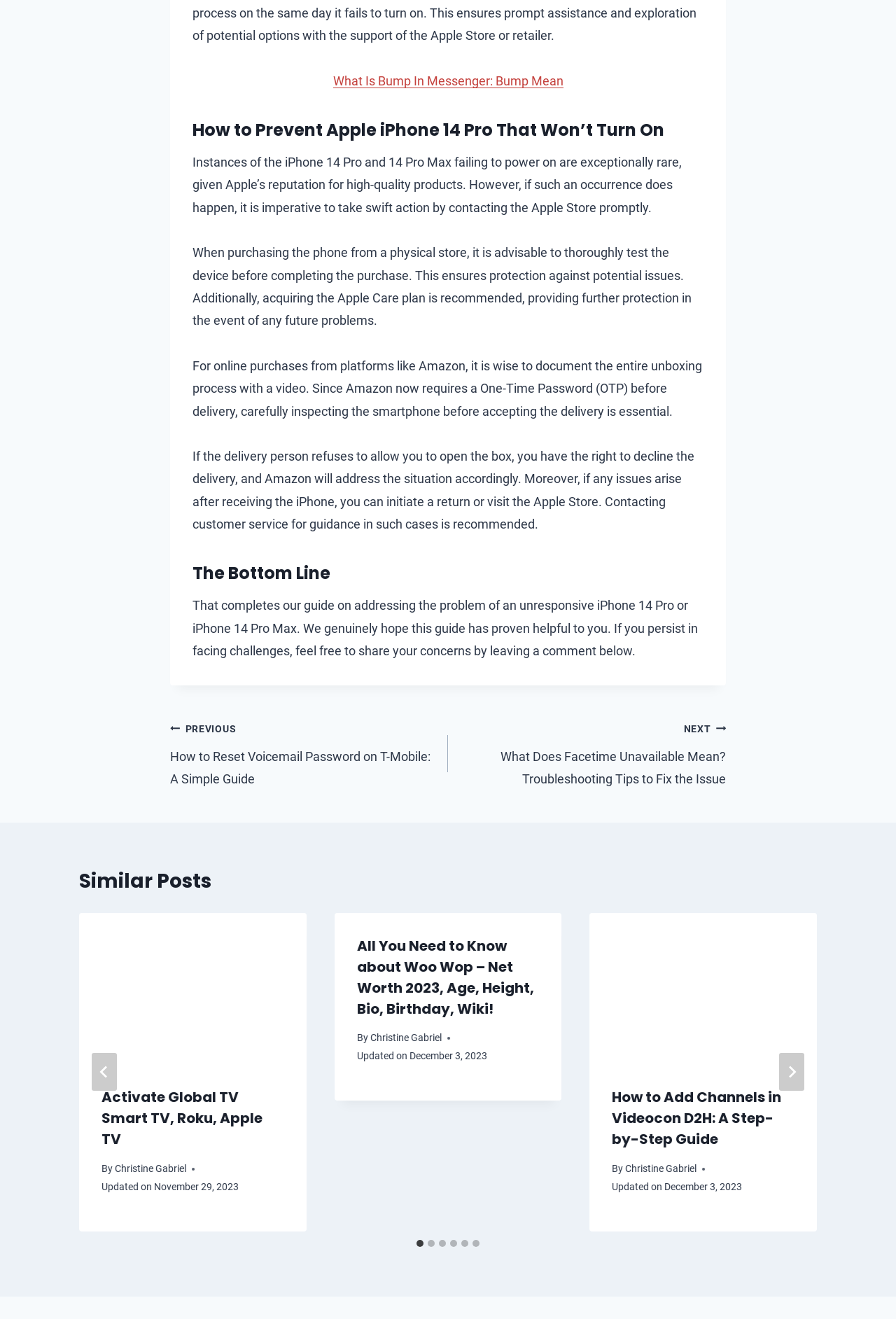What is the purpose of documenting the unboxing process with a video?
Relying on the image, give a concise answer in one word or a brief phrase.

To inspect the smartphone